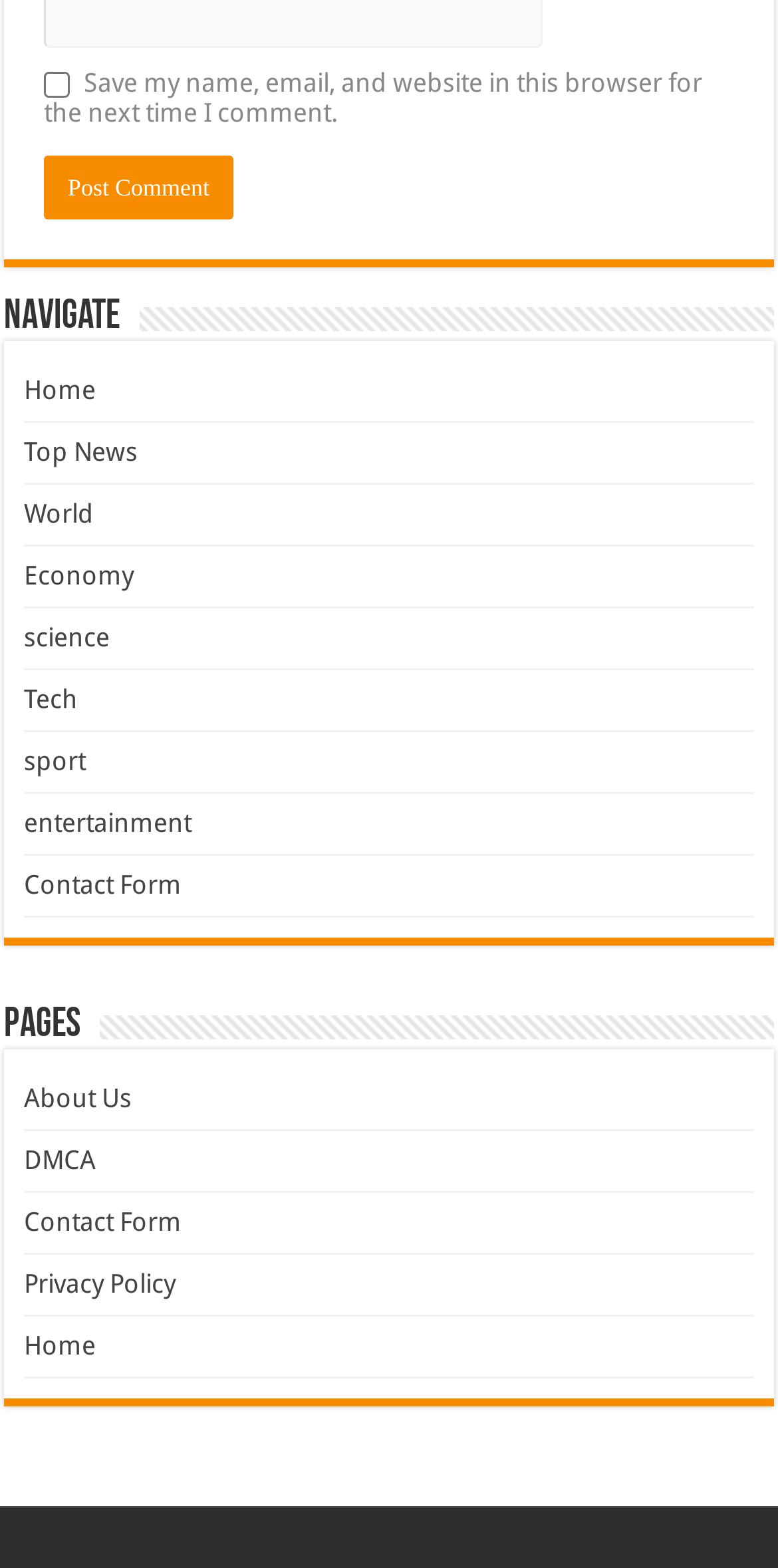Please identify the bounding box coordinates of the element's region that should be clicked to execute the following instruction: "Enter phone number". The bounding box coordinates must be four float numbers between 0 and 1, i.e., [left, top, right, bottom].

None